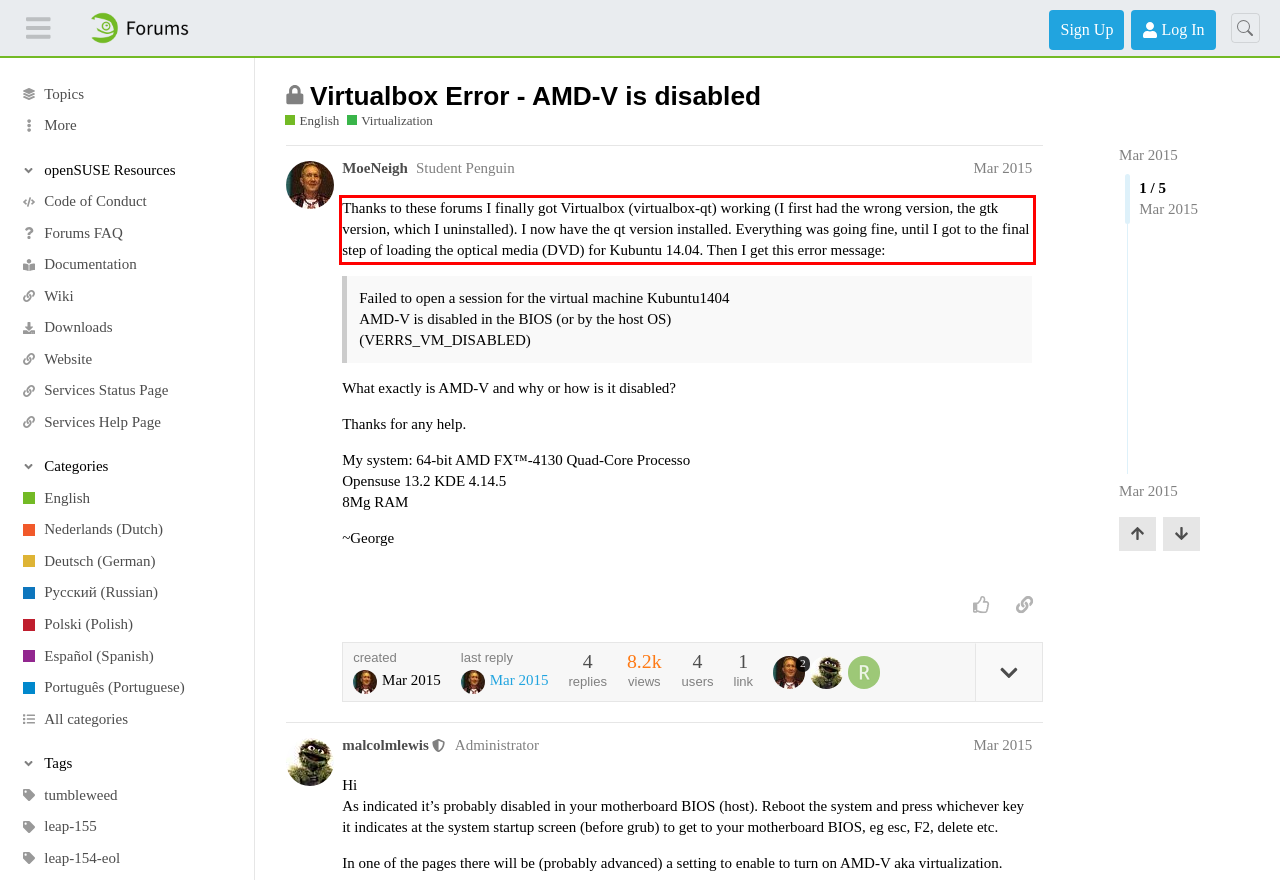Within the provided webpage screenshot, find the red rectangle bounding box and perform OCR to obtain the text content.

Thanks to these forums I finally got Virtualbox (virtualbox-qt) working (I first had the wrong version, the gtk version, which I uninstalled). I now have the qt version installed. Everything was going fine, until I got to the final step of loading the optical media (DVD) for Kubuntu 14.04. Then I get this error message: